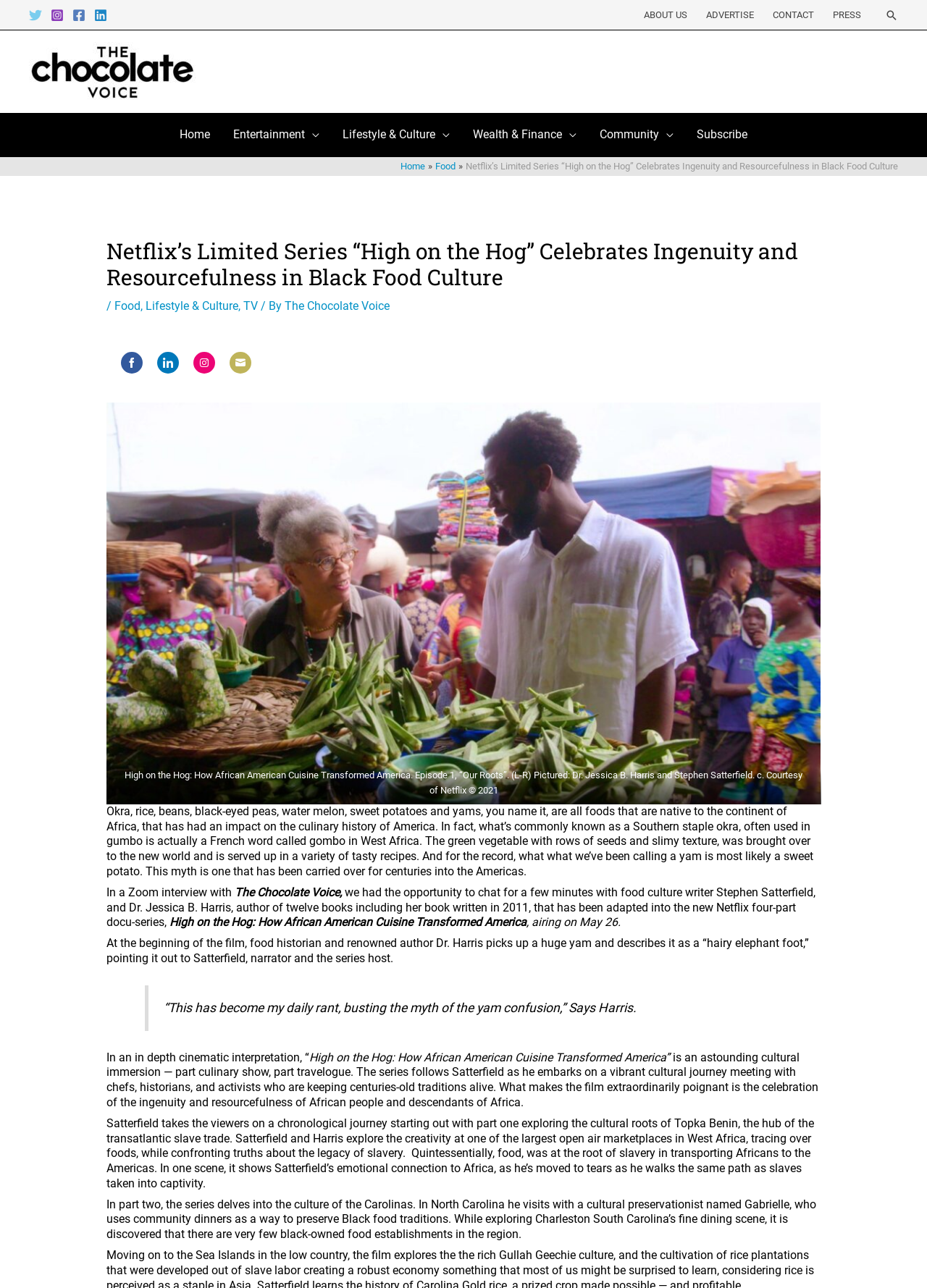Give the bounding box coordinates for the element described by: "Share on LinkedIn".

[0.169, 0.273, 0.193, 0.29]